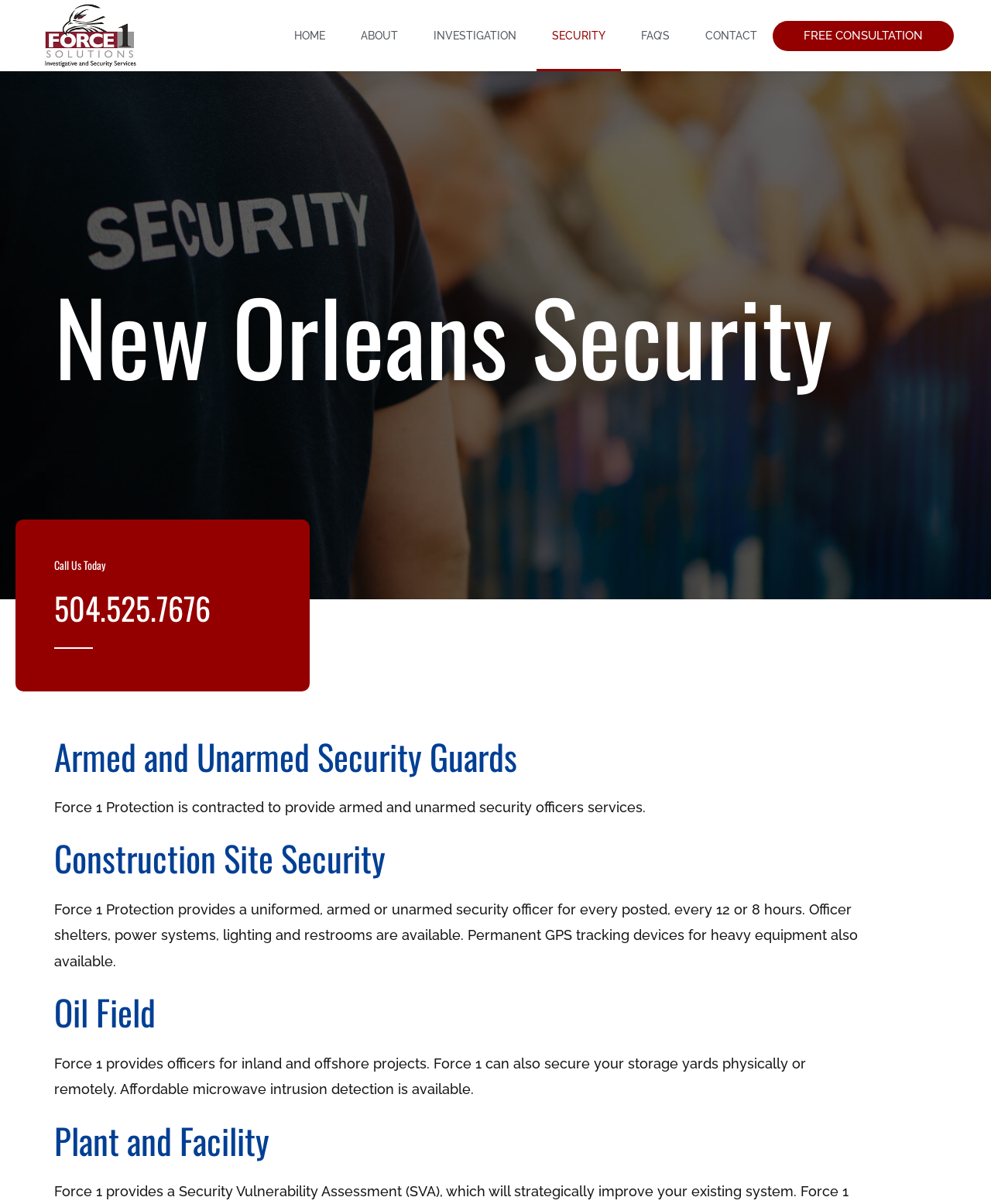Identify the bounding box coordinates for the element you need to click to achieve the following task: "Go to the HOME page". The coordinates must be four float values ranging from 0 to 1, formatted as [left, top, right, bottom].

[0.281, 0.0, 0.344, 0.059]